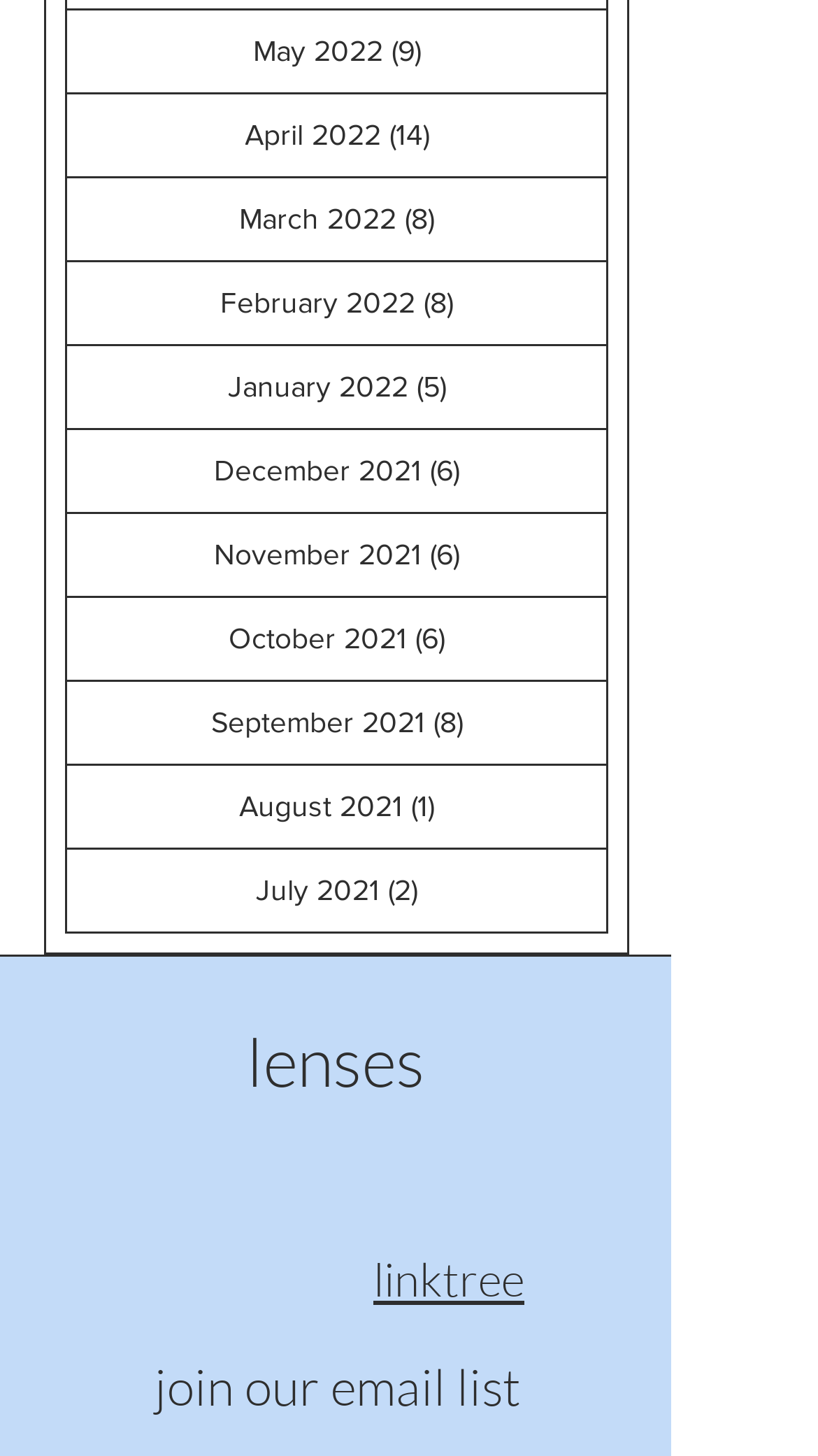Give a one-word or short phrase answer to this question: 
What is the logo image on the webpage?

Full black logo